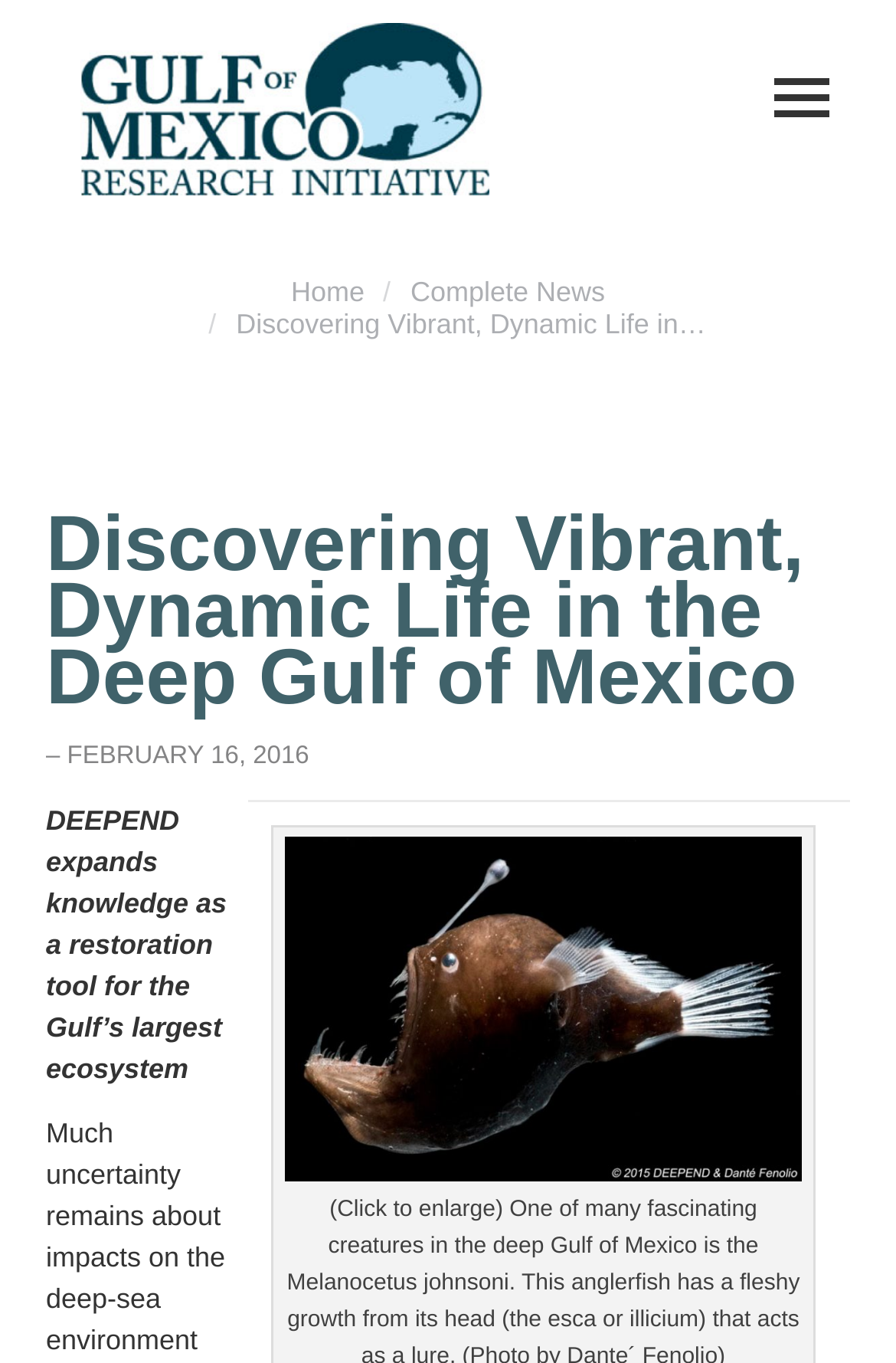Please find and generate the text of the main header of the webpage.

Discovering Vibrant, Dynamic Life in the Deep Gulf of Mexico